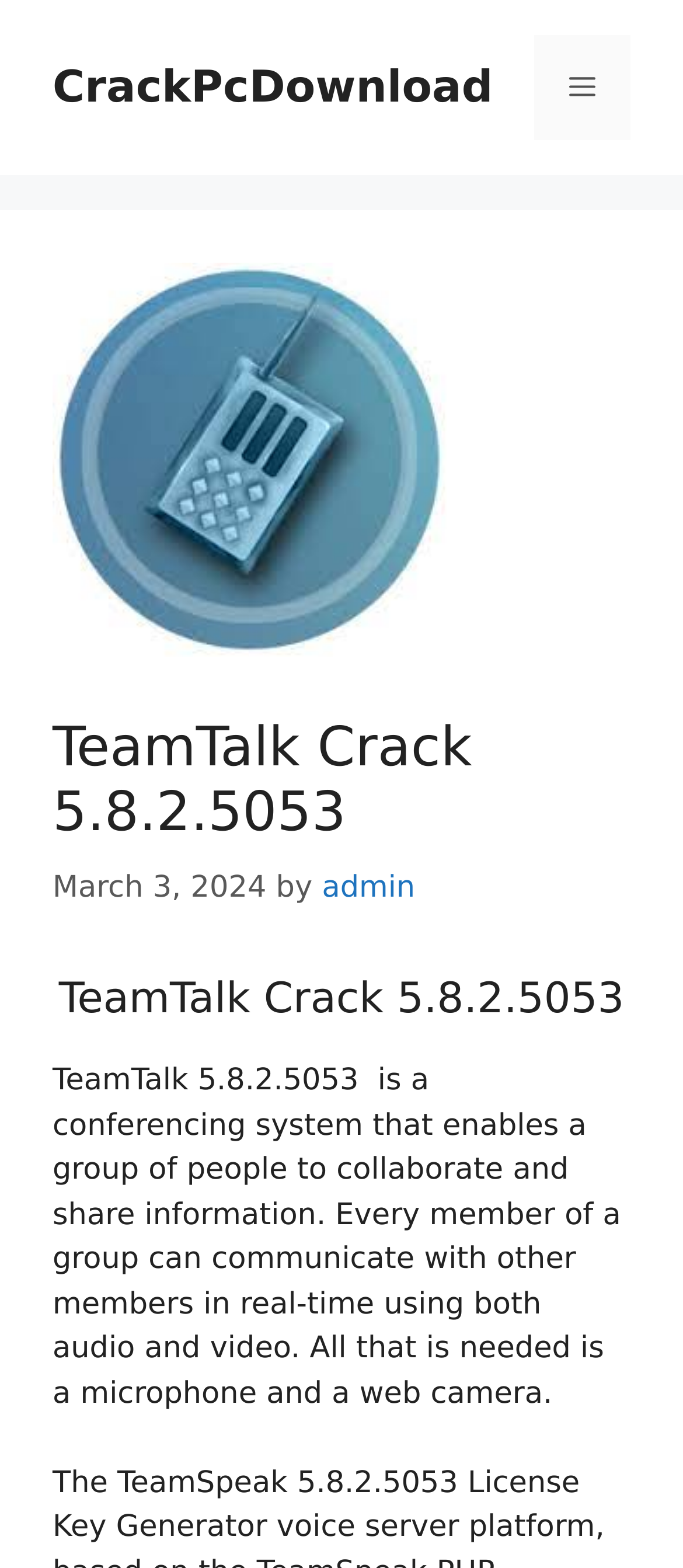Use the information in the screenshot to answer the question comprehensively: What is the name of the conferencing system?

Based on the webpage content, specifically the heading and the description, it is clear that the conferencing system being referred to is called TeamTalk.